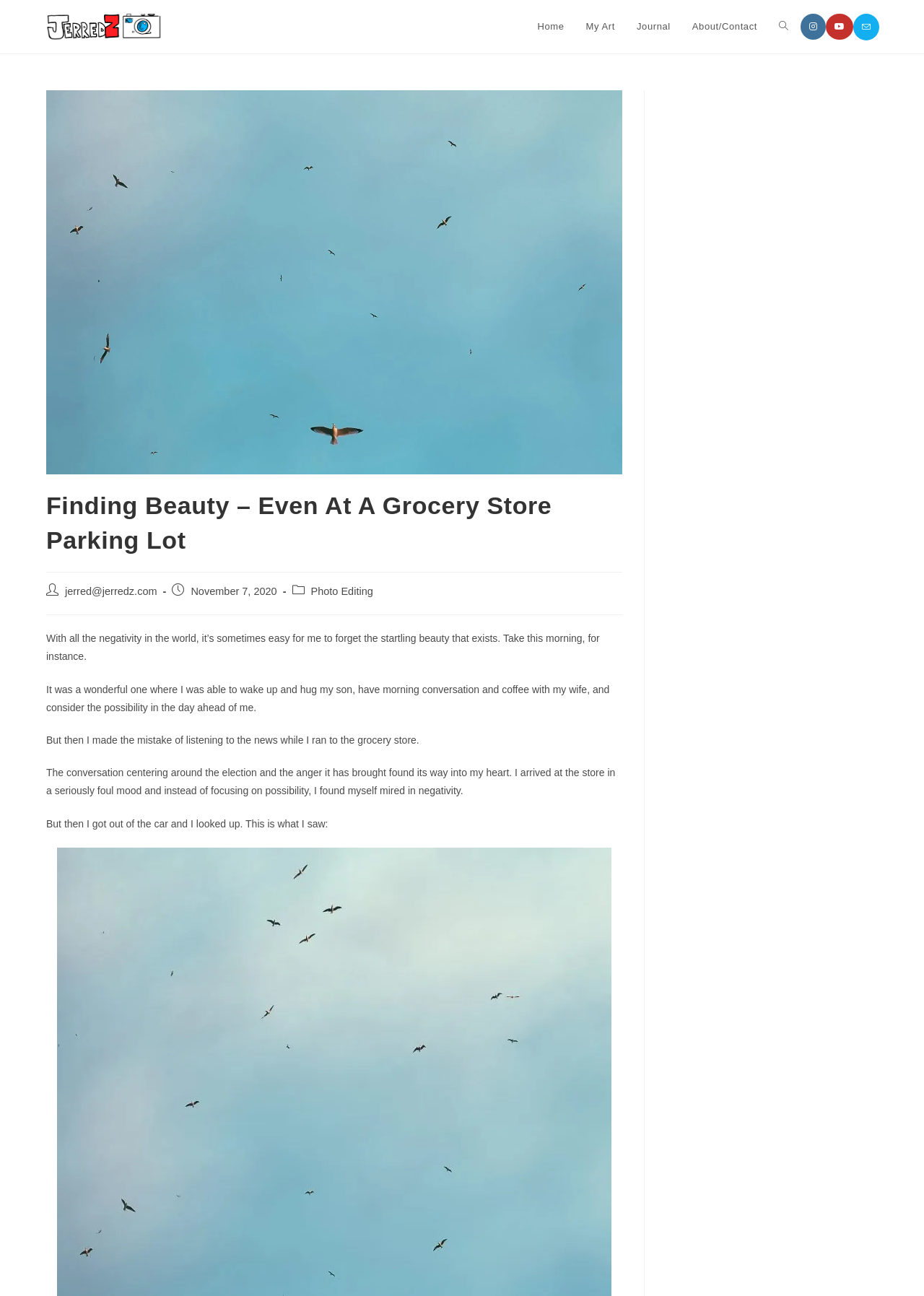Find the bounding box coordinates of the element's region that should be clicked in order to follow the given instruction: "Send an email to Jerred". The coordinates should consist of four float numbers between 0 and 1, i.e., [left, top, right, bottom].

[0.07, 0.452, 0.17, 0.461]